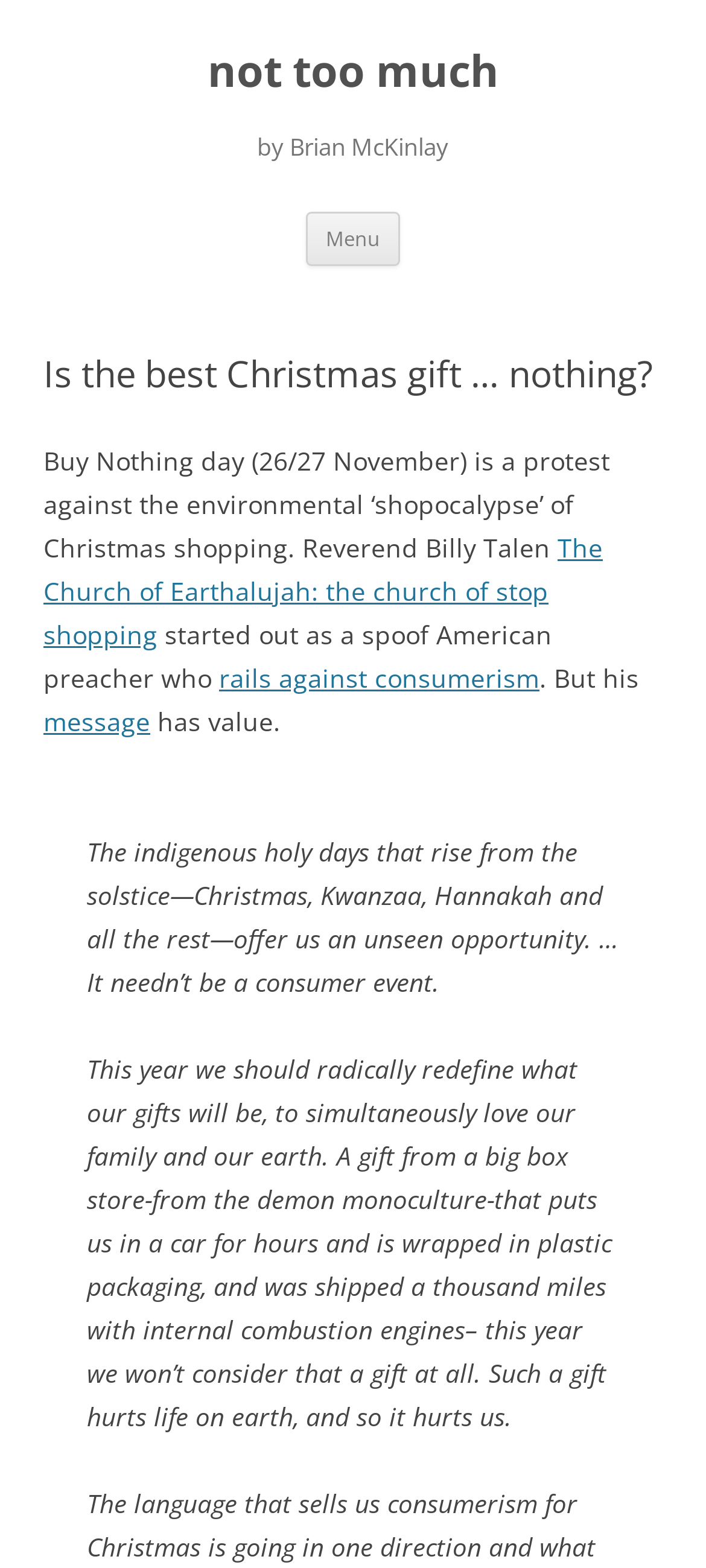What is the negative impact of gifts from big box stores?
Examine the image and provide an in-depth answer to the question.

The negative impact of gifts from big box stores can be determined by reading the StaticText 'Such a gift hurts life on earth, and so it hurts us.' which is located in the main content area of the webpage.